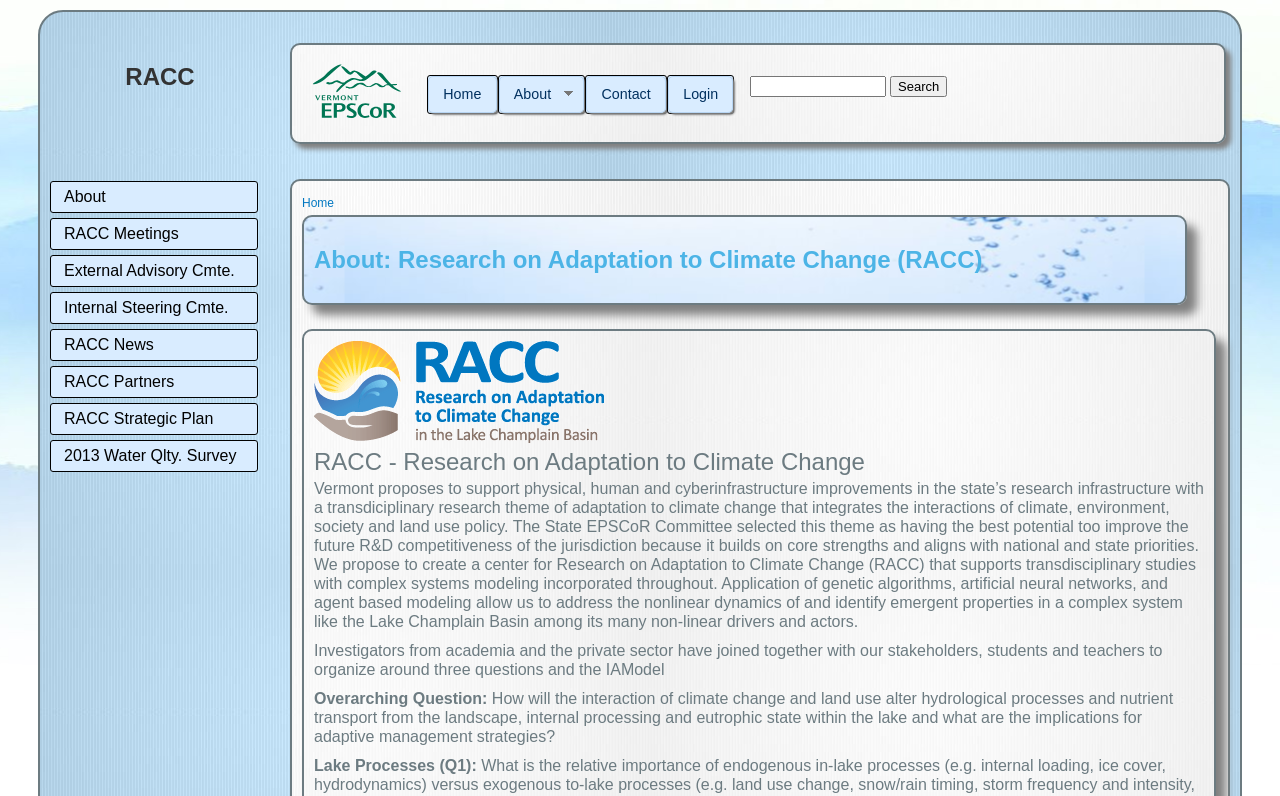Give a detailed account of the webpage, highlighting key information.

The webpage is about the Research on Adaptation to Climate Change (RACC) program at Vermont EPSCoR. At the top, there is a navigation menu with links to "Home", "About", "Contact", and "Login". Next to the navigation menu, there is a search form with a text box and a search button.

Below the navigation menu, there is a heading that says "You are here" followed by a link to "Home". The main content of the page is divided into two sections. On the left, there is a sidebar with a heading "RACC" and several links to subtopics such as "About", "RACC Meetings", "External Advisory Cmte.", and others.

On the right, there is a large section with a heading "About: Research on Adaptation to Climate Change (RACC)" followed by an image. Below the image, there is a block of text that describes the RACC program, its goals, and its research focus. The text is divided into several paragraphs and includes headings such as "Overarching Question:" and "Lake Processes (Q1):".

There are two images on the page, one in the top navigation menu and another in the main content section. The page has a total of 11 links, 5 headings, 4 static text elements, 1 textbox, 1 button, and 2 images.